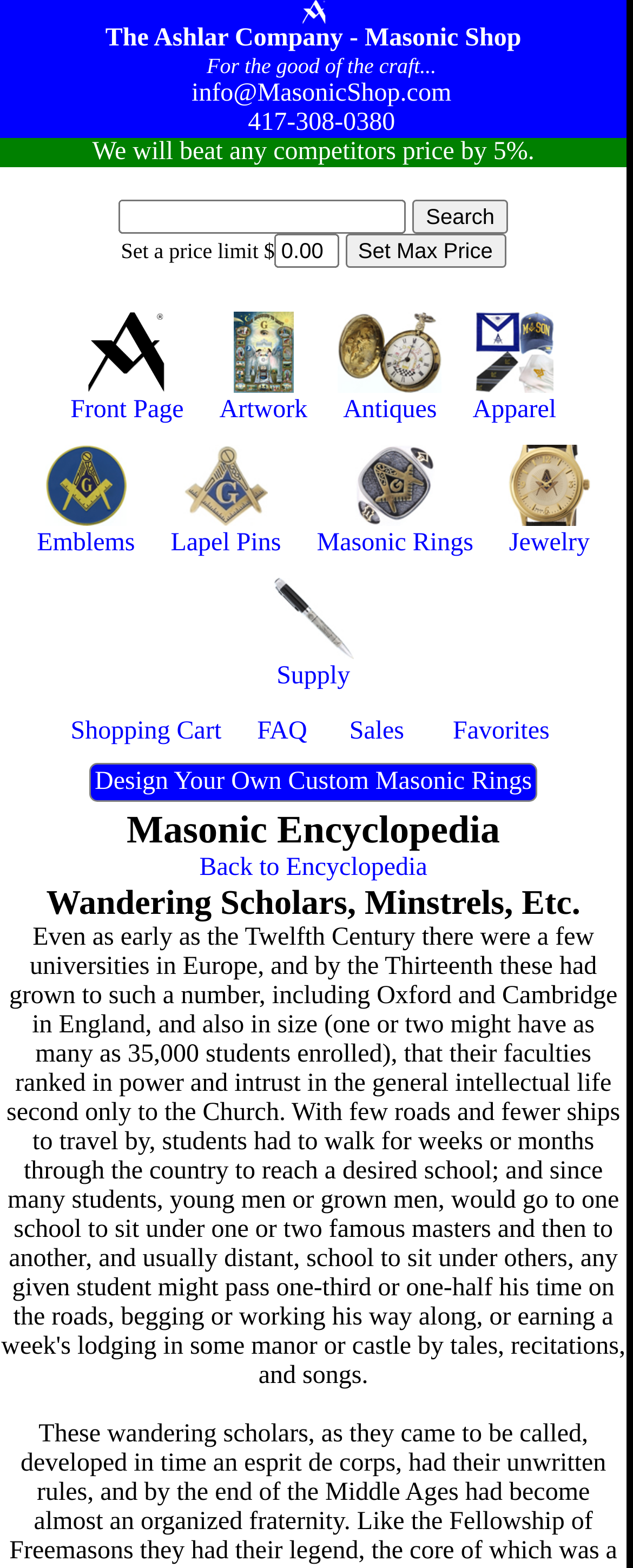What is the phone number at the top of the page?
Using the image provided, answer with just one word or phrase.

417-308-0380